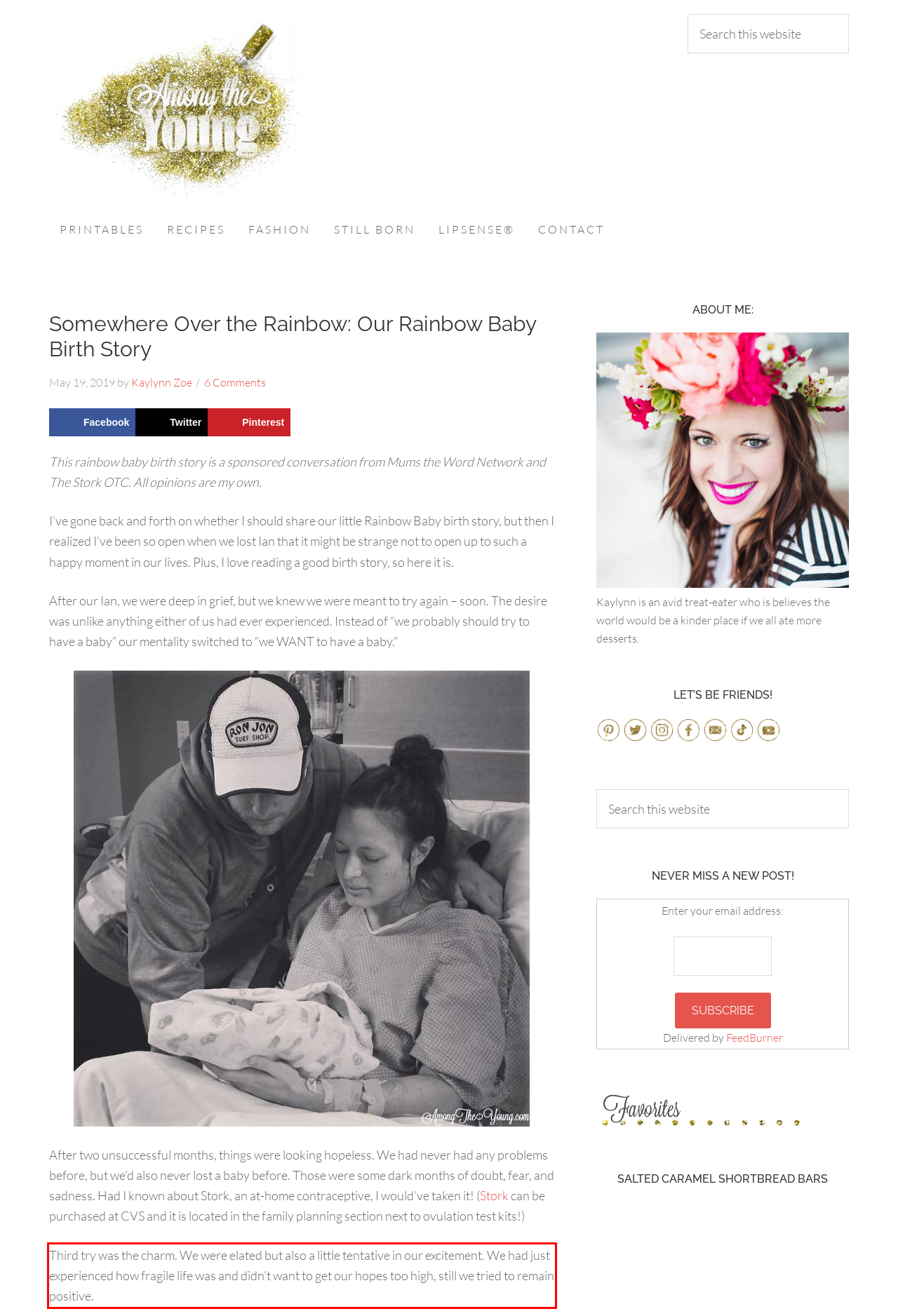Given a webpage screenshot with a red bounding box, perform OCR to read and deliver the text enclosed by the red bounding box.

Third try was the charm. We were elated but also a little tentative in our excitement. We had just experienced how fragile life was and didn’t want to get our hopes too high, still we tried to remain positive.